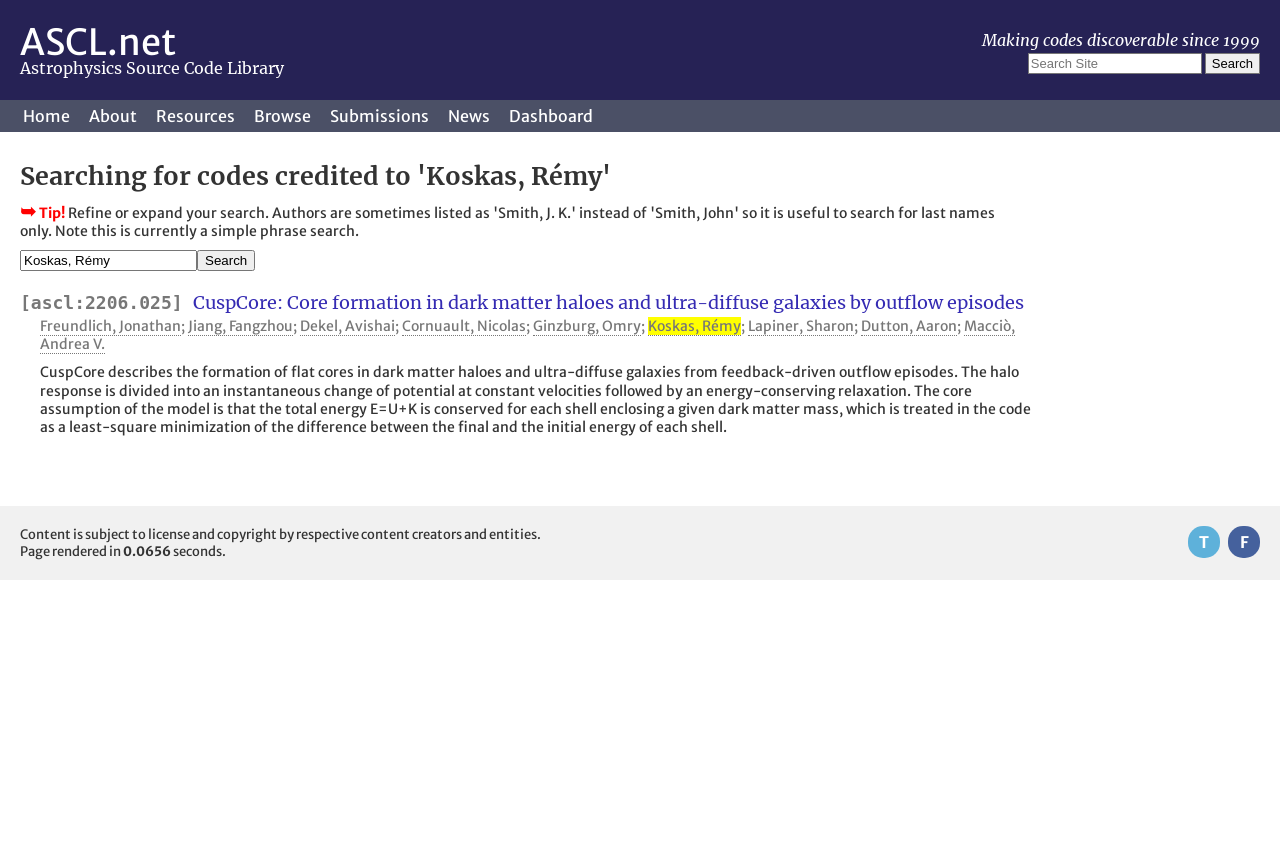Identify the bounding box coordinates of the clickable section necessary to follow the following instruction: "View CuspCore code details". The coordinates should be presented as four float numbers from 0 to 1, i.e., [left, top, right, bottom].

[0.151, 0.339, 0.8, 0.366]